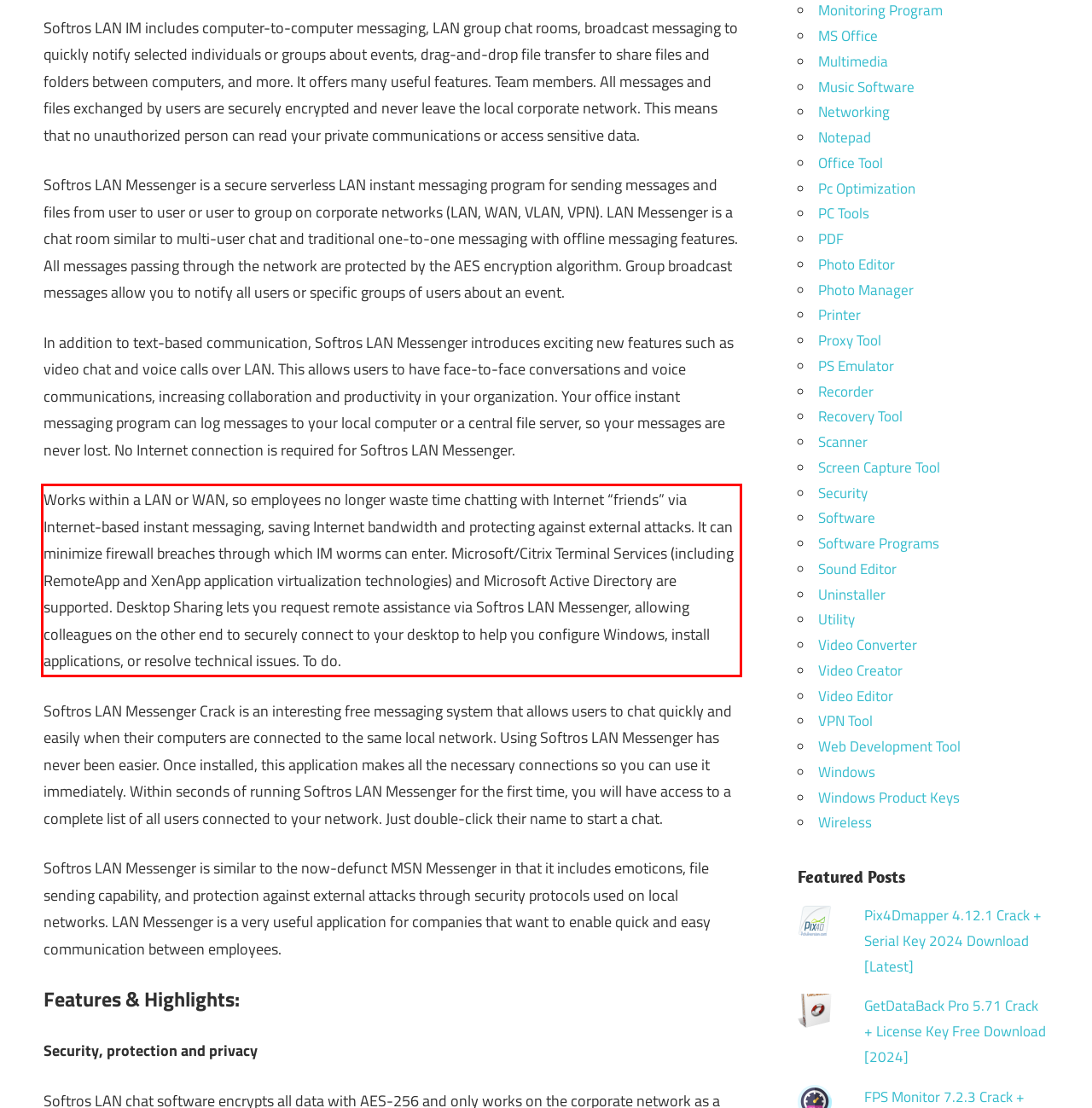You are provided with a webpage screenshot that includes a red rectangle bounding box. Extract the text content from within the bounding box using OCR.

Works within a LAN or WAN, so employees no longer waste time chatting with Internet “friends” via Internet-based instant messaging, saving Internet bandwidth and protecting against external attacks. It can minimize firewall breaches through which IM worms can enter. Microsoft/Citrix Terminal Services (including RemoteApp and XenApp application virtualization technologies) and Microsoft Active Directory are supported. Desktop Sharing lets you request remote assistance via Softros LAN Messenger, allowing colleagues on the other end to securely connect to your desktop to help you configure Windows, install applications, or resolve technical issues. To do.